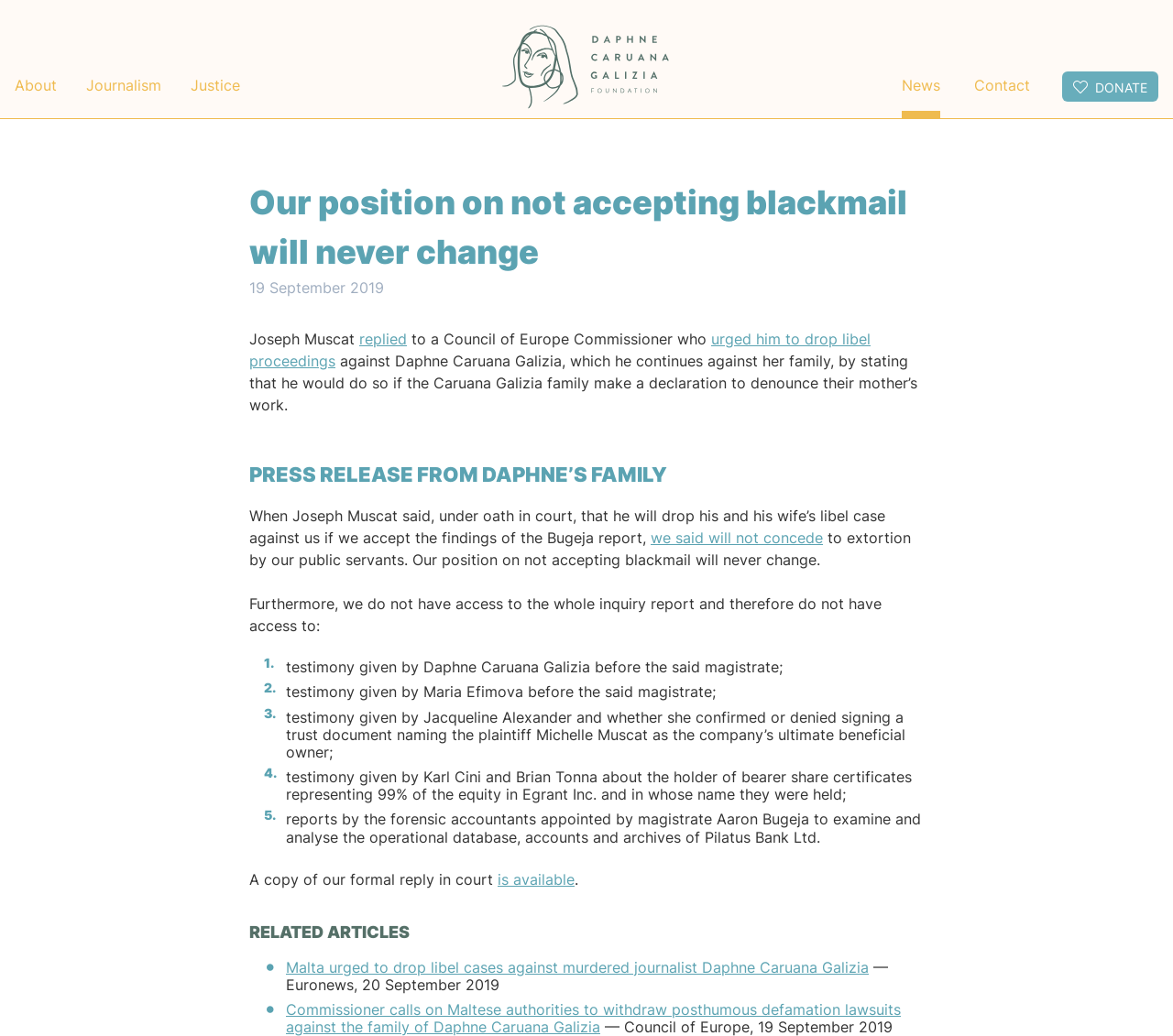Specify the bounding box coordinates of the area to click in order to follow the given instruction: "Click on the 'Journalism' link."

[0.073, 0.072, 0.138, 0.114]